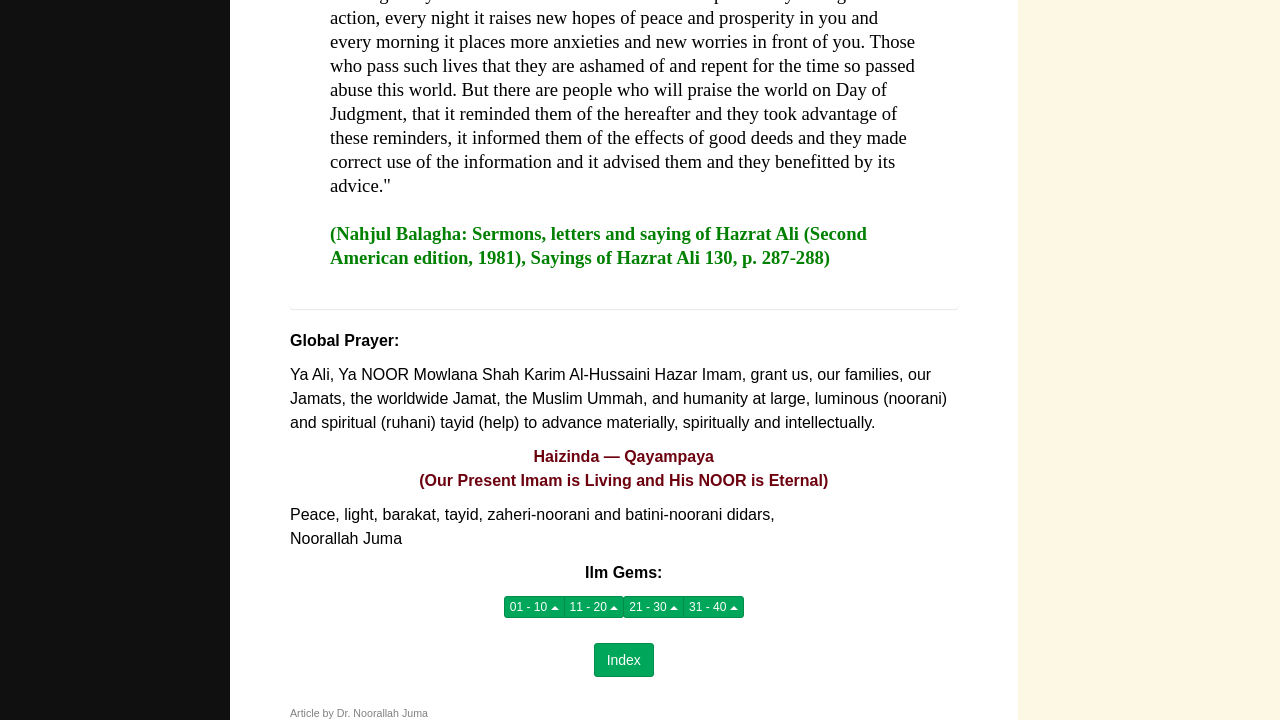What is the purpose of the Global Prayer?
Refer to the image and provide a detailed answer to the question.

The purpose of the Global Prayer is to grant help, which is evident from the StaticText element with the text 'Ya Ali, Ya NOOR Mowlana Shah Karim Al-Hussaini Hazar Imam, grant us, our families, our Jamats, the worldwide Jamat, the Muslim Ummah, and humanity at large, luminous (noorani) and spiritual (ruhani) tayid (help) to advance materially, spiritually and intellectually.'.